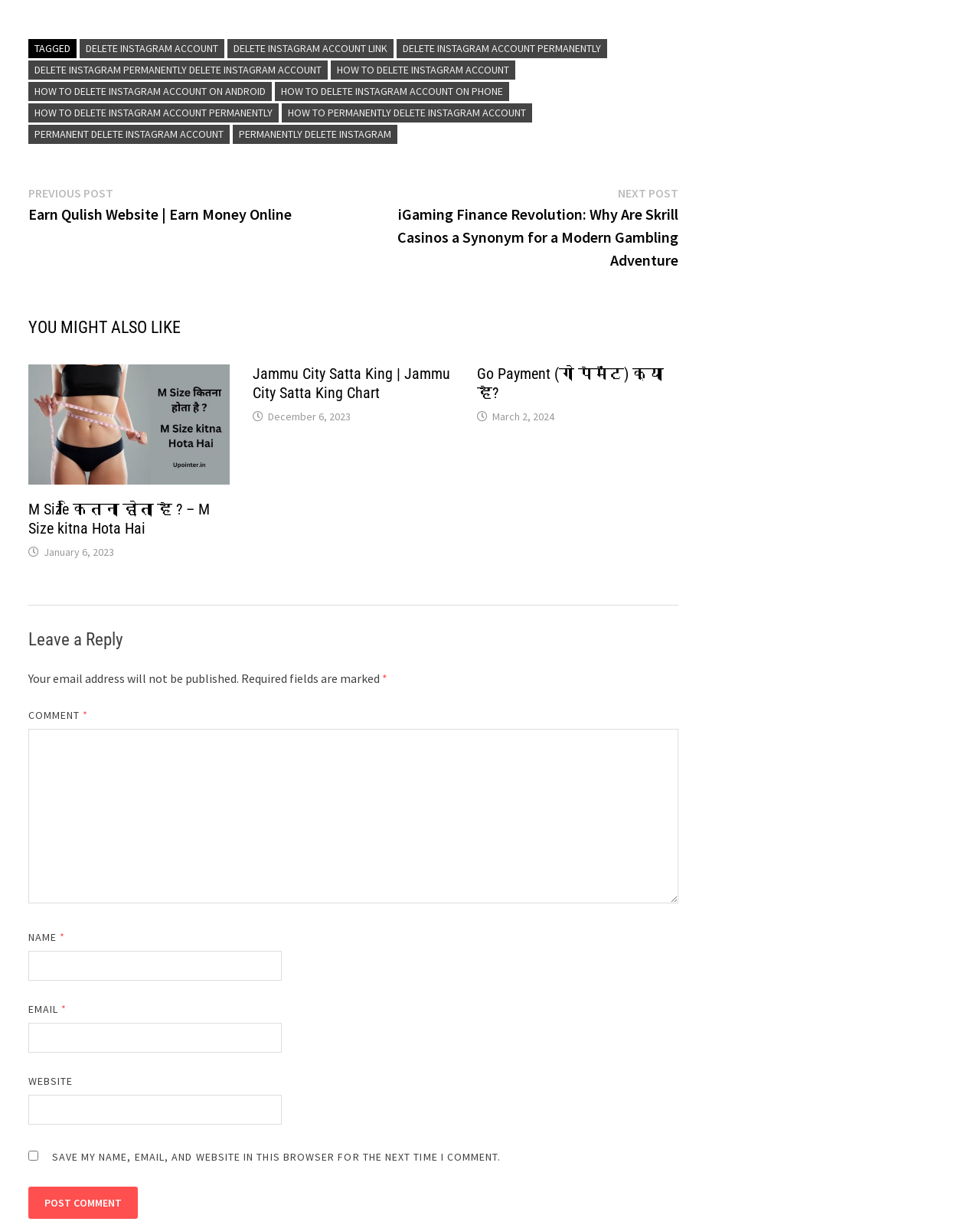What is the purpose of the 'You might also like' section?
Provide a detailed answer to the question, using the image to inform your response.

The 'You might also like' section on the webpage provides recommendations or suggestions for other posts or articles that users might be interested in, based on their current reading or browsing activity.